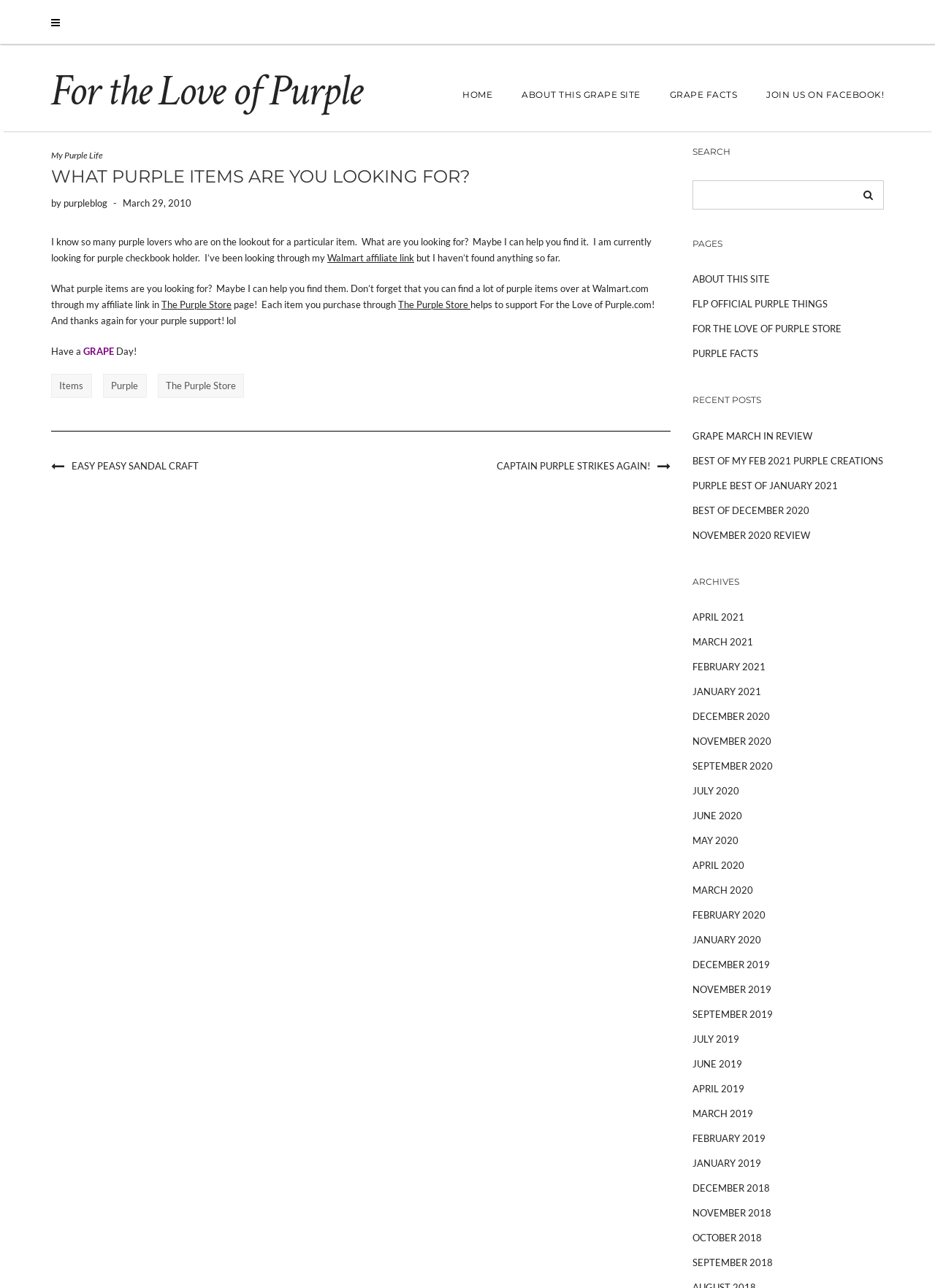Specify the bounding box coordinates for the region that must be clicked to perform the given instruction: "View items".

[0.055, 0.29, 0.098, 0.309]